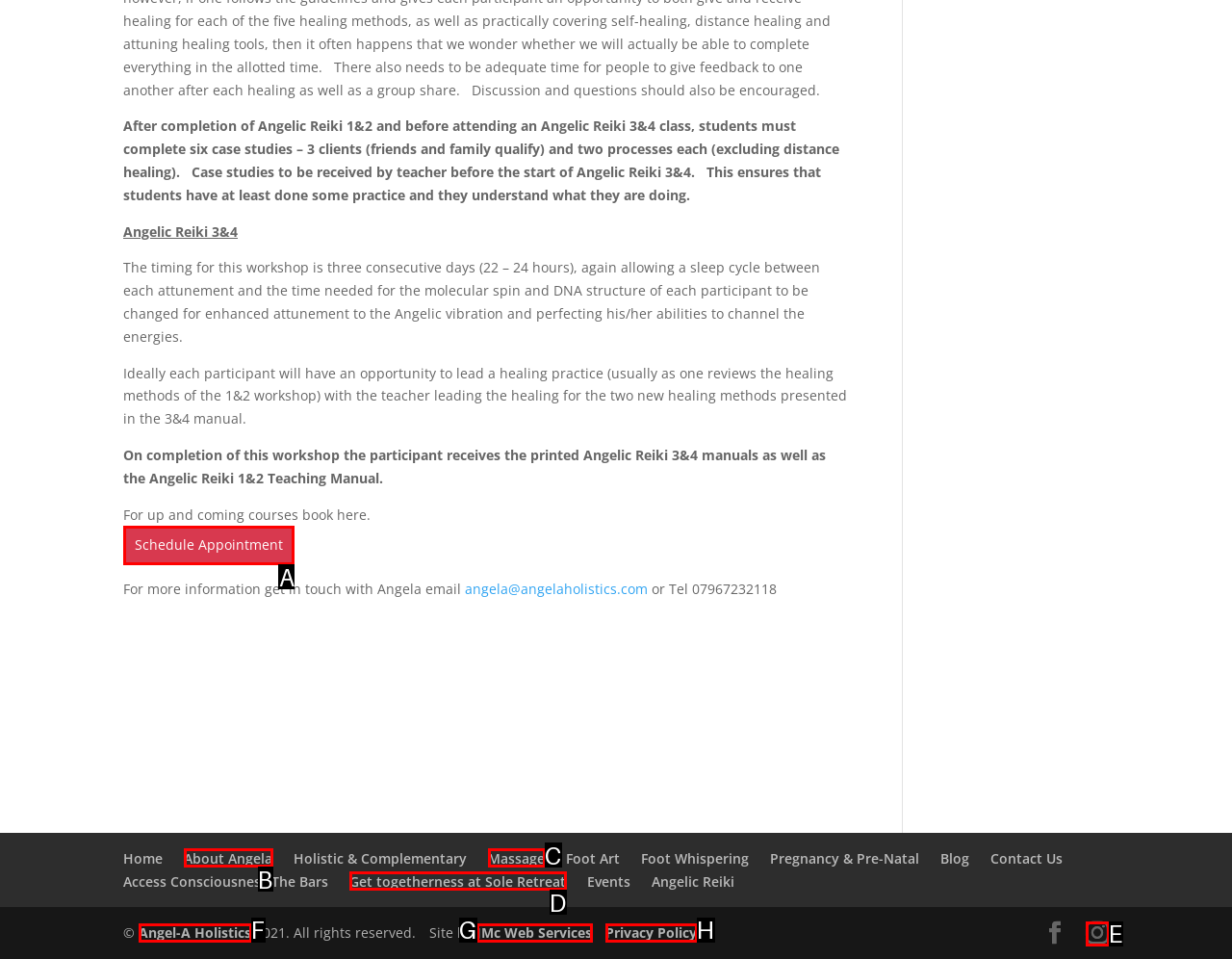Determine the letter of the element to click to accomplish this task: Click on the 'Mods' link. Respond with the letter.

None